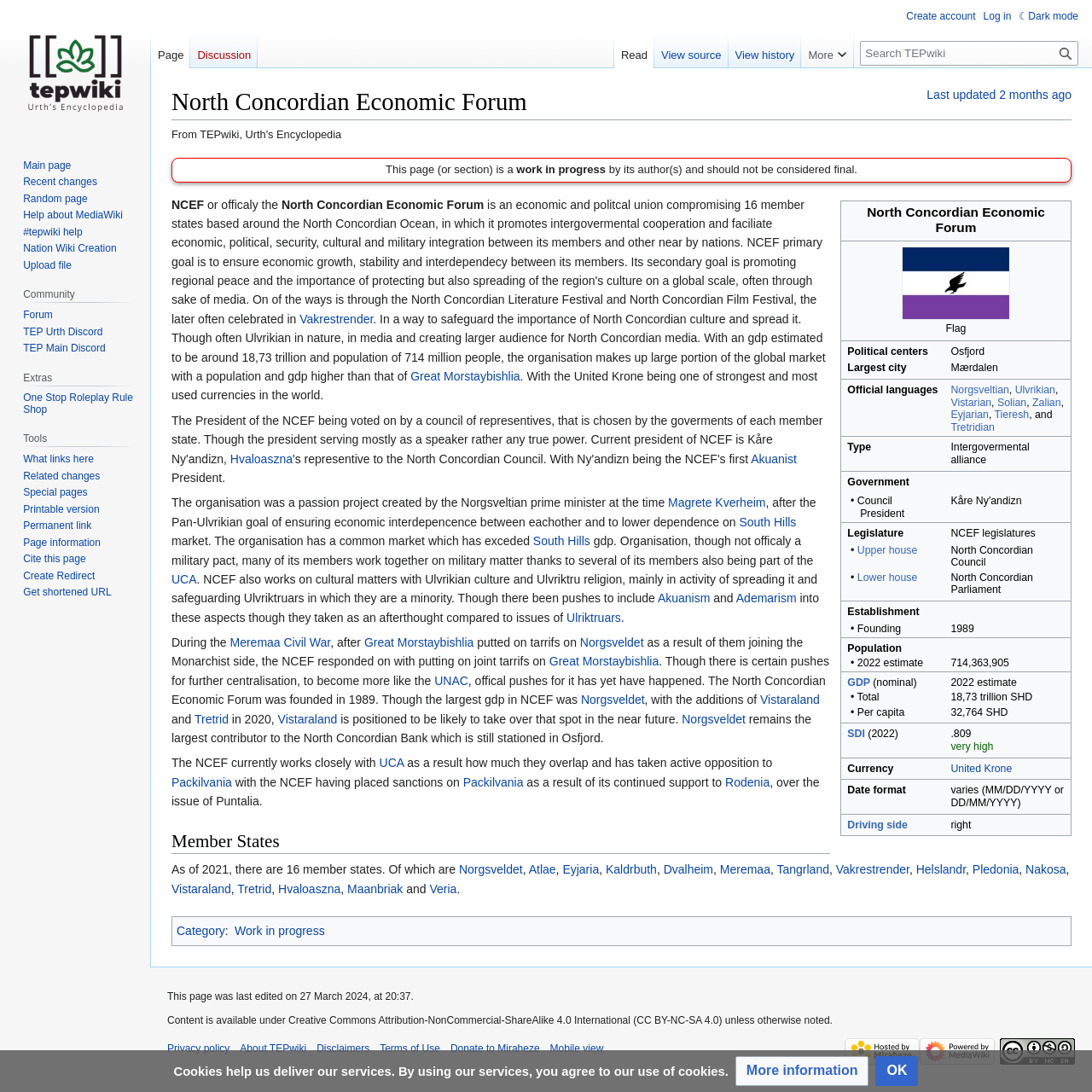Refer to the image and provide an in-depth answer to the question: 
What is the population of the North Concordian Economic Forum in 2022?

The population of the North Concordian Economic Forum in 2022 can be found in the table element, in the row with the header '2022 estimate', which reads '714,363,905'.